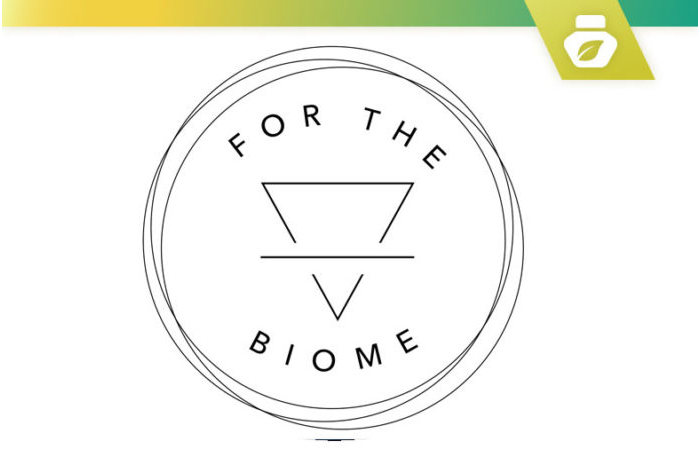Provide a single word or phrase answer to the question: 
What is the purpose of the company's products?

To support natural skin balance